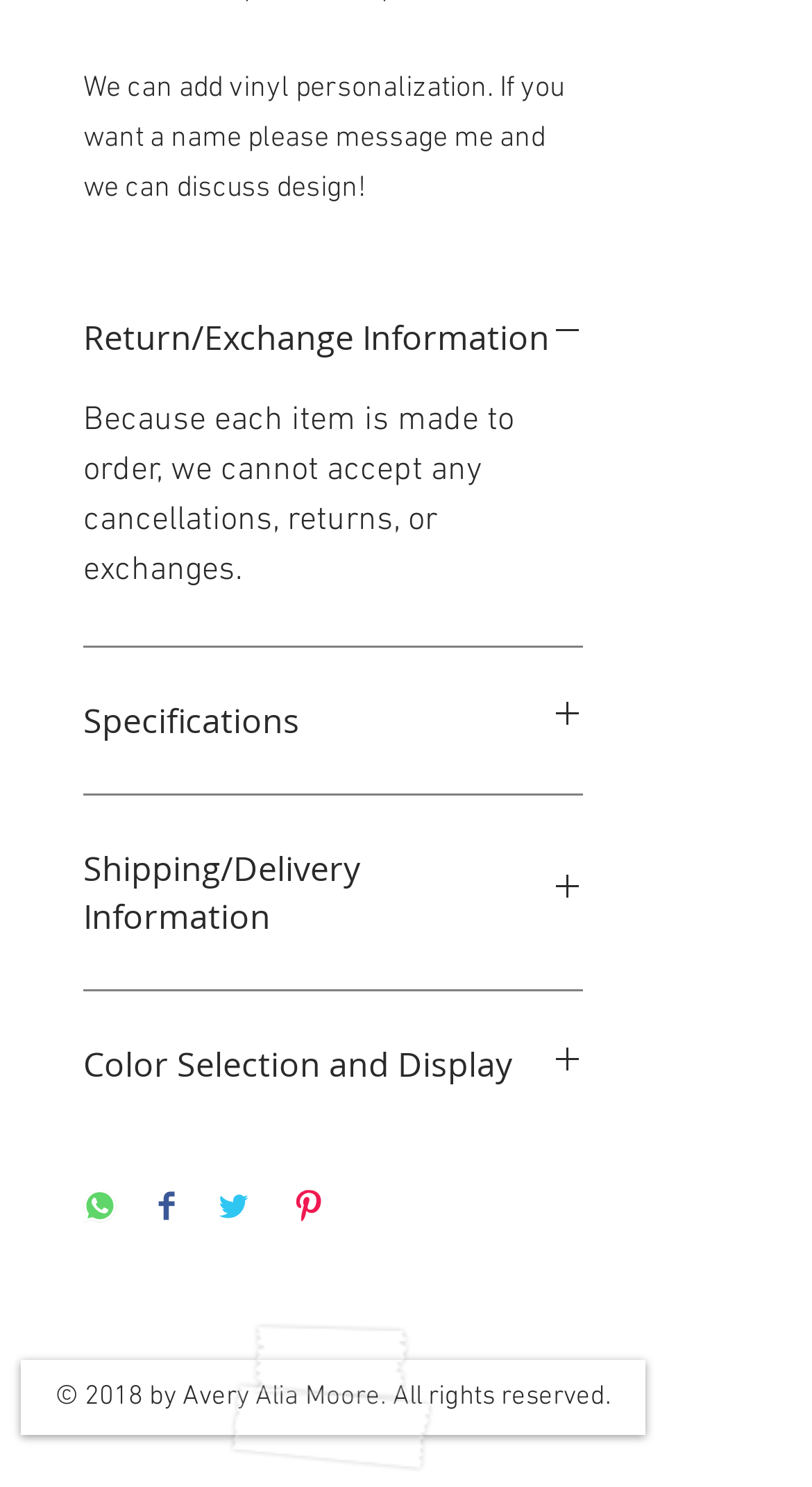Can you pinpoint the bounding box coordinates for the clickable element required for this instruction: "Click Color Selection and Display"? The coordinates should be four float numbers between 0 and 1, i.e., [left, top, right, bottom].

[0.103, 0.7, 0.718, 0.732]